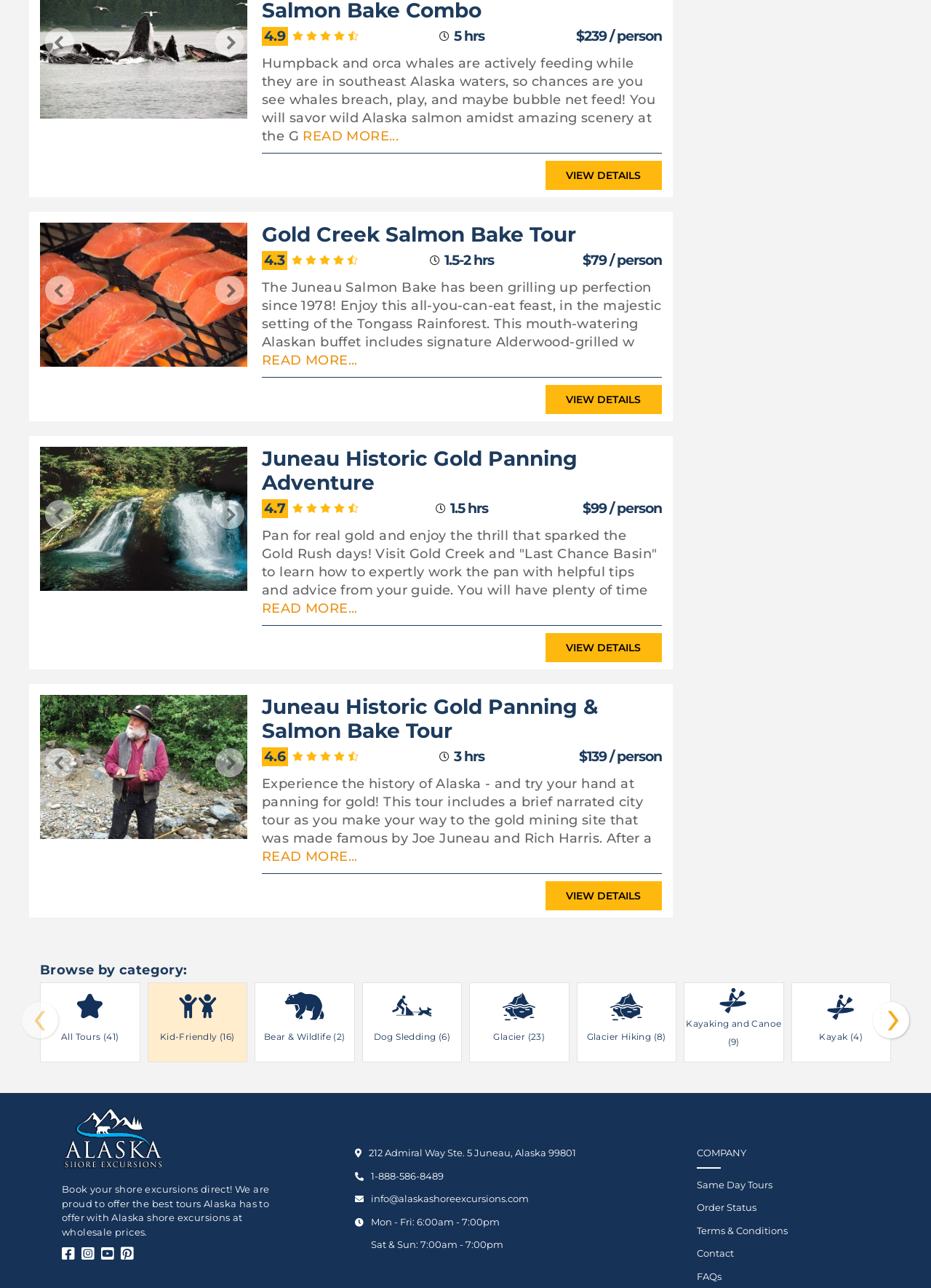Specify the bounding box coordinates of the area to click in order to execute this command: 'Load more tours'. The coordinates should consist of four float numbers ranging from 0 to 1, and should be formatted as [left, top, right, bottom].

[0.031, 0.724, 0.144, 0.734]